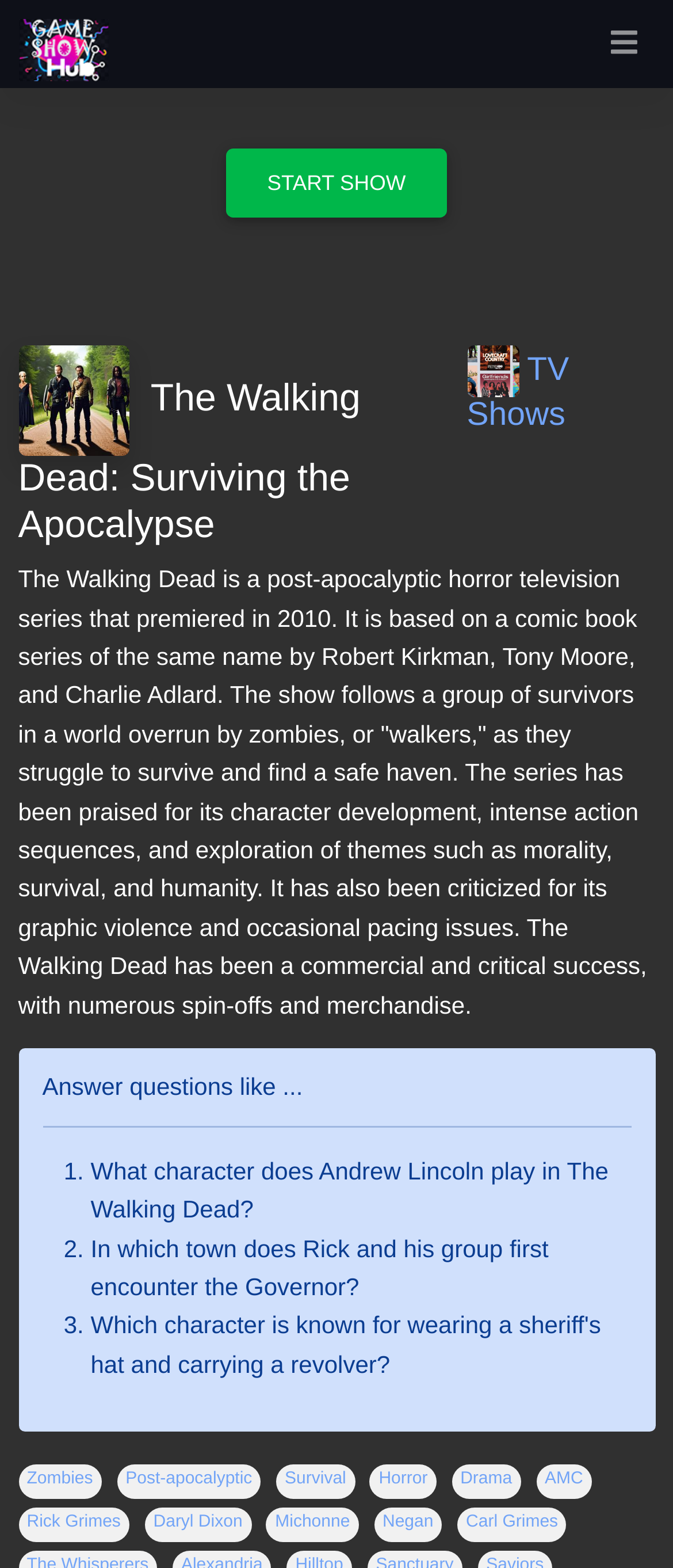Using the image as a reference, answer the following question in as much detail as possible:
What is the name of the show icon for The Walking Dead?

The name of the show icon for The Walking Dead can be found by looking at the heading 'Show icon for The Walking Dead: Surviving the Apocalypse' and the corresponding image. This indicates that the show icon is named 'The Walking Dead: Surviving the Apocalypse'.